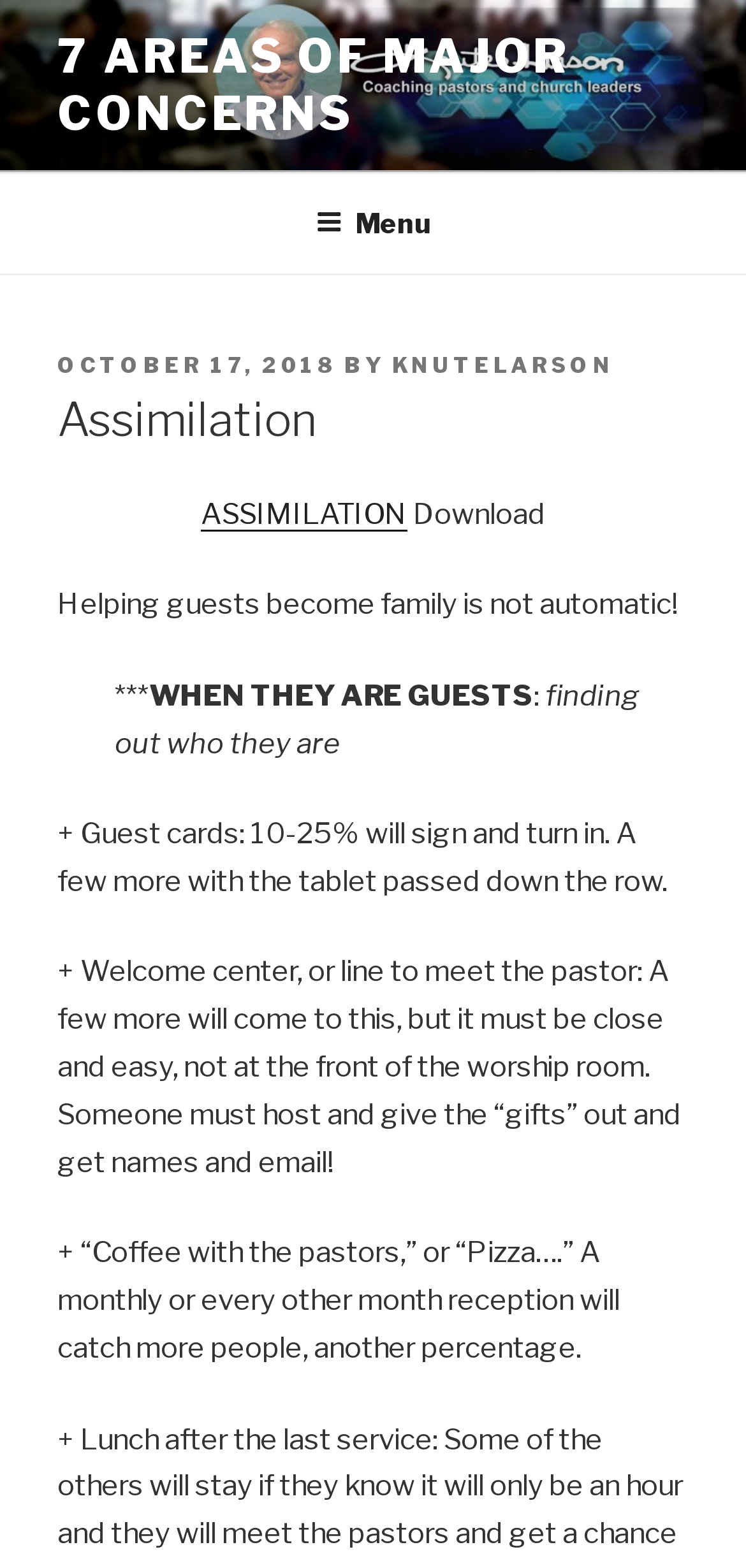Describe all the key features and sections of the webpage thoroughly.

The webpage is about "Assimilation – 7 Areas of major concerns". At the top-left corner, there is a link to "Skip to content". Below it, there is a large image that spans the entire width of the page, with the title "7 Areas of major concerns". 

Next to the image, there is a prominent link "7 AREAS OF MAJOR CONCERNS" that takes up most of the width of the page. Below this link, there is a navigation menu labeled "Top Menu" that stretches across the page. Within this menu, there is a button labeled "Menu" that, when expanded, reveals a dropdown menu.

The main content of the page is divided into sections. The first section has a header "Assimilation" and displays the posting date "OCTOBER 17, 2018" and the author "KNUTELARSON". Below this, there is a link "ASSIMILATION" and a text "Download" next to it.

The main article starts with a sentence "Helping guests become family is not automatic!" followed by a series of paragraphs and bullet points discussing the challenges of assimilation. The text is divided into sections with headings and subheadings, and there are several short paragraphs and bullet points that provide more information on the topic.